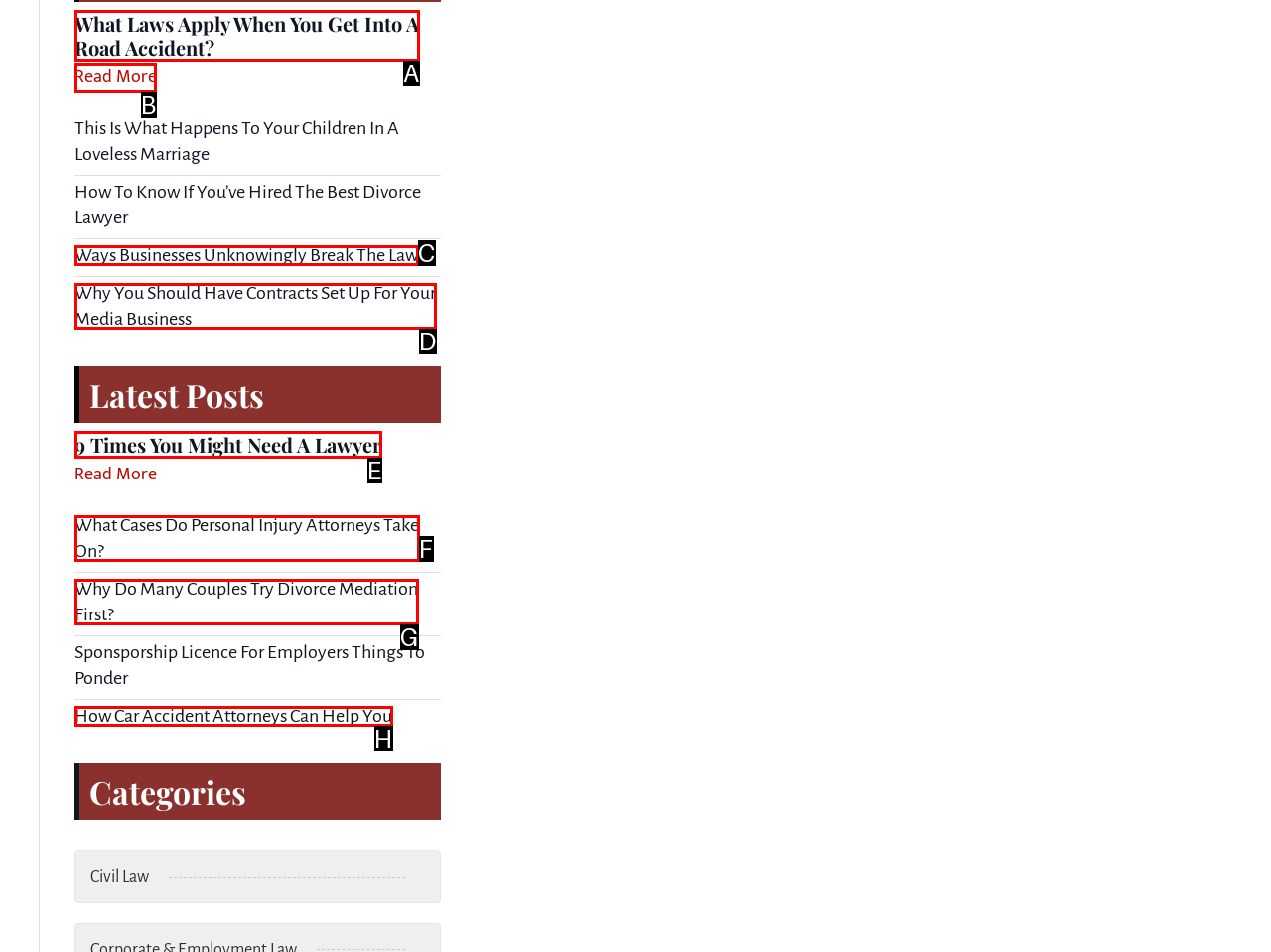Identify the correct UI element to click on to achieve the following task: visit the link to Landgoed Huize Bergen Respond with the corresponding letter from the given choices.

None